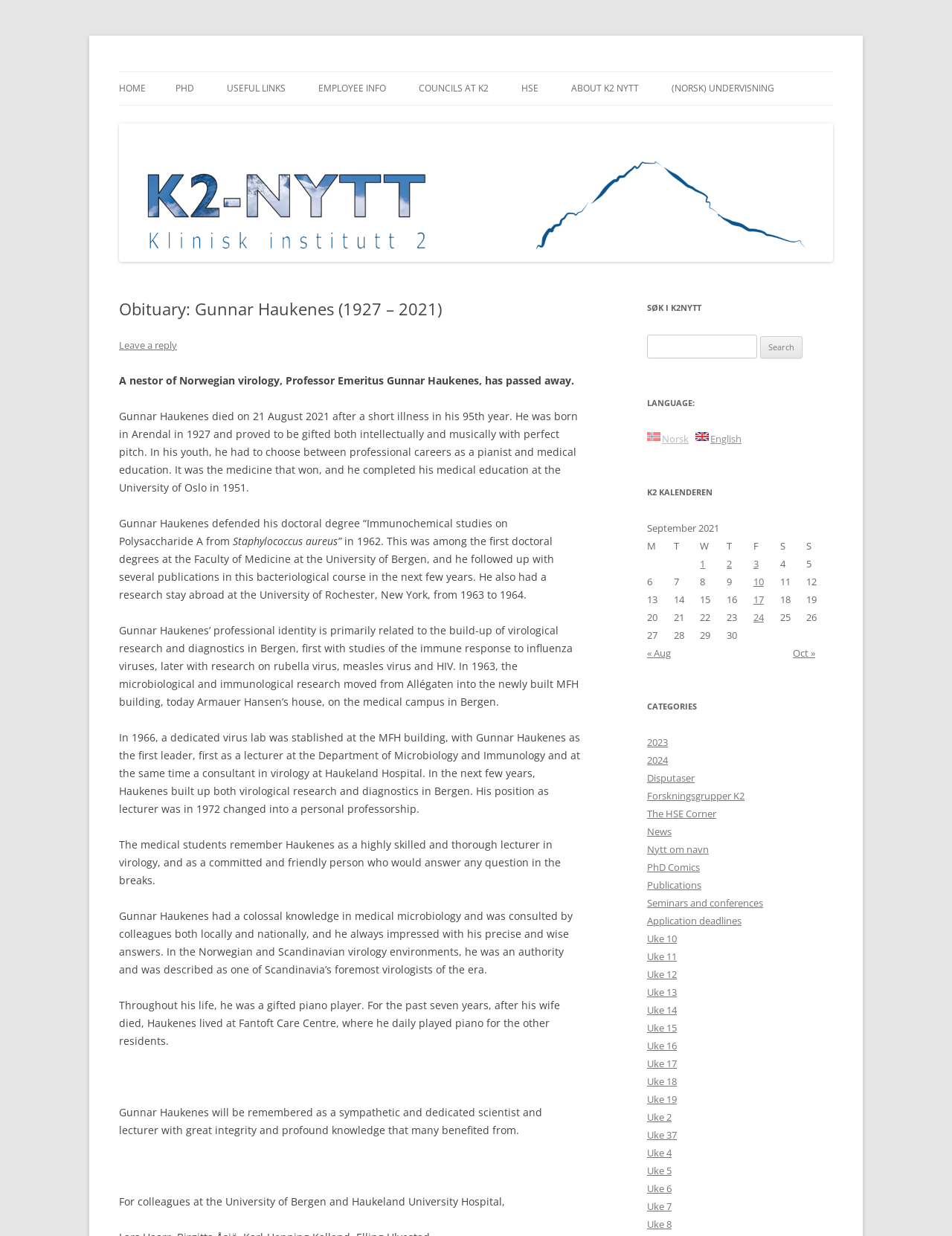What is the name of the person who passed away?
Deliver a detailed and extensive answer to the question.

The webpage is an obituary, and the name of the person who passed away is mentioned in the heading 'Obituary: Gunnar Haukenes (1927 – 2021)'.